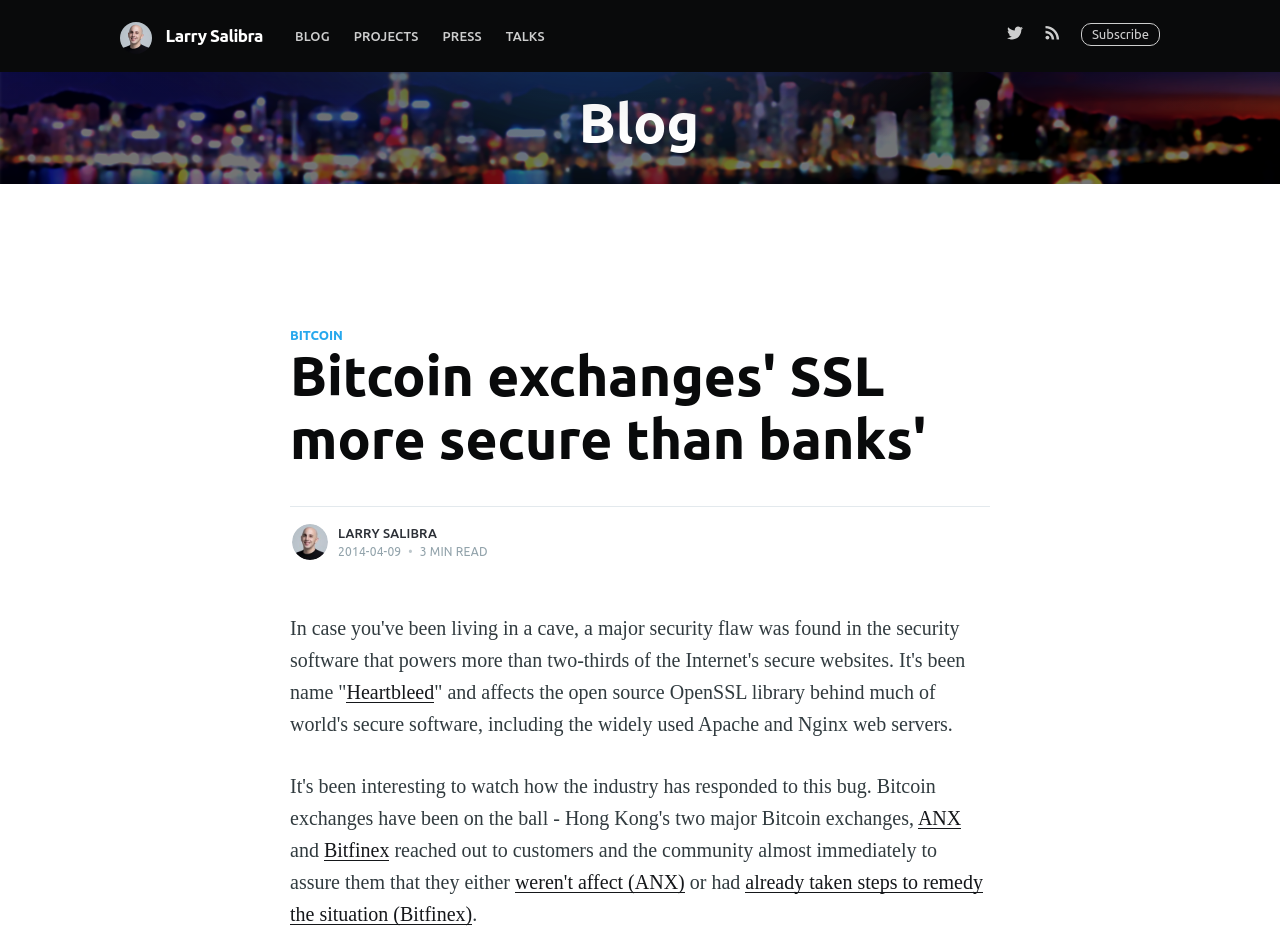Summarize the webpage in an elaborate manner.

This webpage appears to be a blog post about a major security flaw in the security software that powers more than two-thirds of the Internet's secure websites. The page has a header section at the top with links to "BLOG", "PROJECTS", "PRESS", and "TALKS" on the left side, and social media links, including Twitter and Blog RSS, on the right side.

Below the header section, there is a heading that reads "Bitcoin exchanges' SSL more secure than banks'". Underneath this heading, there is an image of Larry Salibra, the founder of New Internet Labs, along with a brief description of him. There are also links to read more about Larry Salibra.

The main content of the blog post starts below this section. The text explains that a major security flaw, known as Heartbleed, was found in the security software that powers more than two-thirds of the Internet's secure websites. The flaw affects the open source OpenSSL library behind much of the world's secure software, including Apache and Nginx web servers.

The blog post then mentions that some Bitcoin exchanges, such as ANX and Bitfinex, reached out to customers and the community to assure them that they were either not affected by the flaw or had already taken steps to remedy the situation.

There are a total of 5 images on the page, including the image of Larry Salibra, Twitter and Blog RSS icons, and an image associated with the link "Larry Salibra". The page also has several links to other pages, including "BLOG", "PROJECTS", "PRESS", "TALKS", "Twitter", "Blog RSS", "Subscribe", and links to read more about Larry Salibra and the Bitcoin exchanges mentioned in the post.